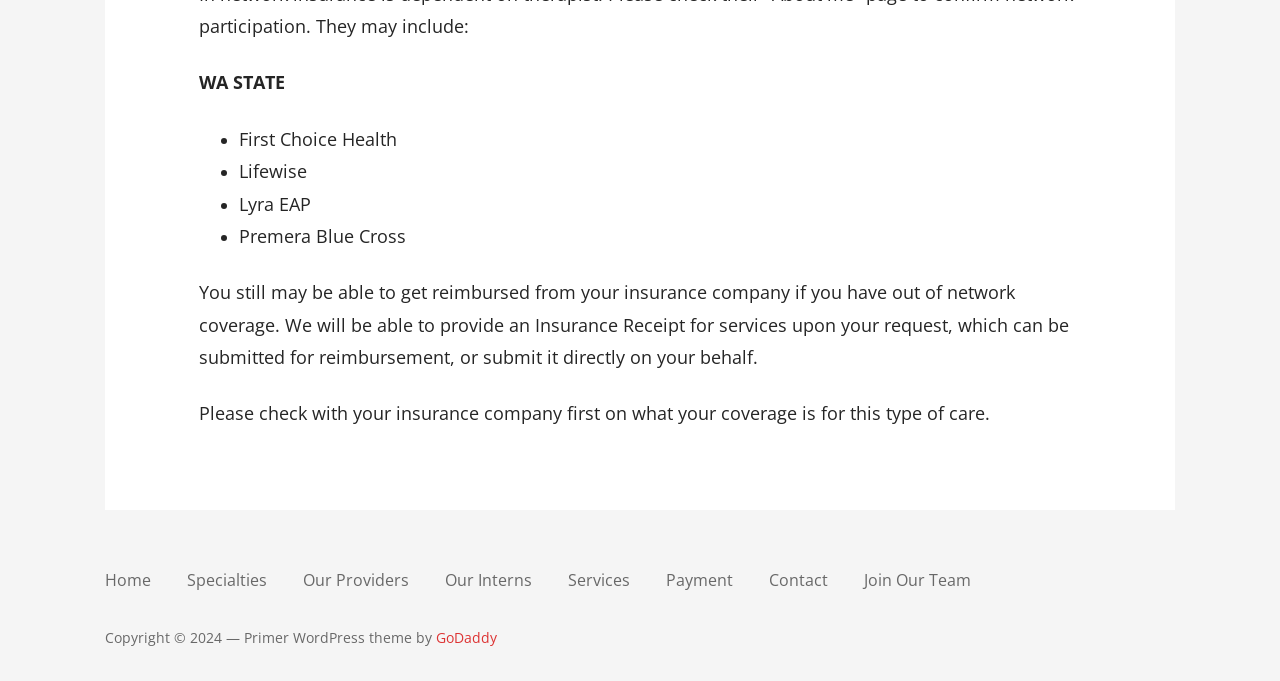Using the element description provided, determine the bounding box coordinates in the format (top-left x, top-left y, bottom-right x, bottom-right y). Ensure that all values are floating point numbers between 0 and 1. Element description: Our Interns

[0.348, 0.835, 0.416, 0.868]